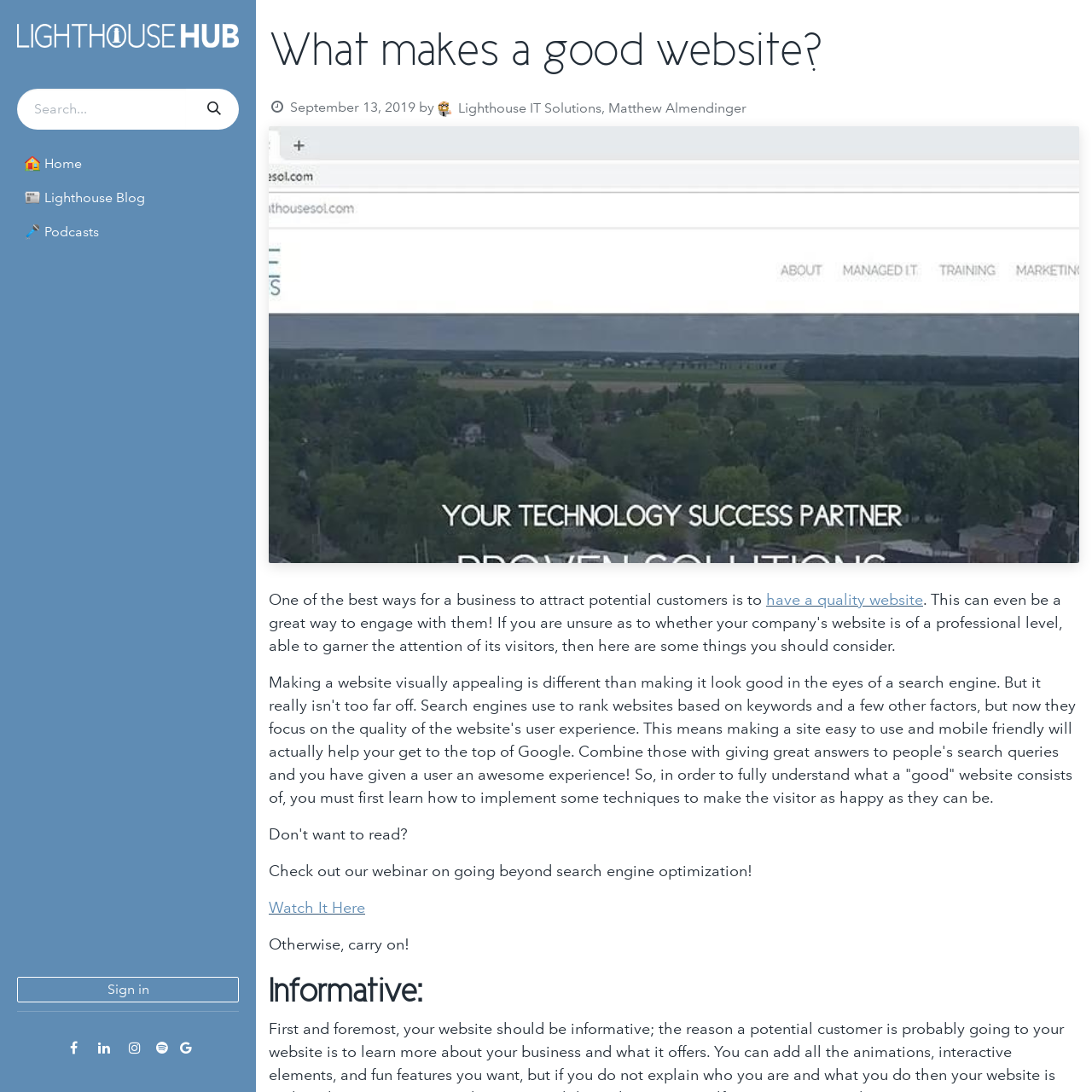What is the logo of Lighthouse IT Hub?
Refer to the image and offer an in-depth and detailed answer to the question.

The logo of Lighthouse IT Hub can be found in the top left corner of the webpage, inside the navigation menu. It is an image with the text 'Lighthouse IT Hub'.